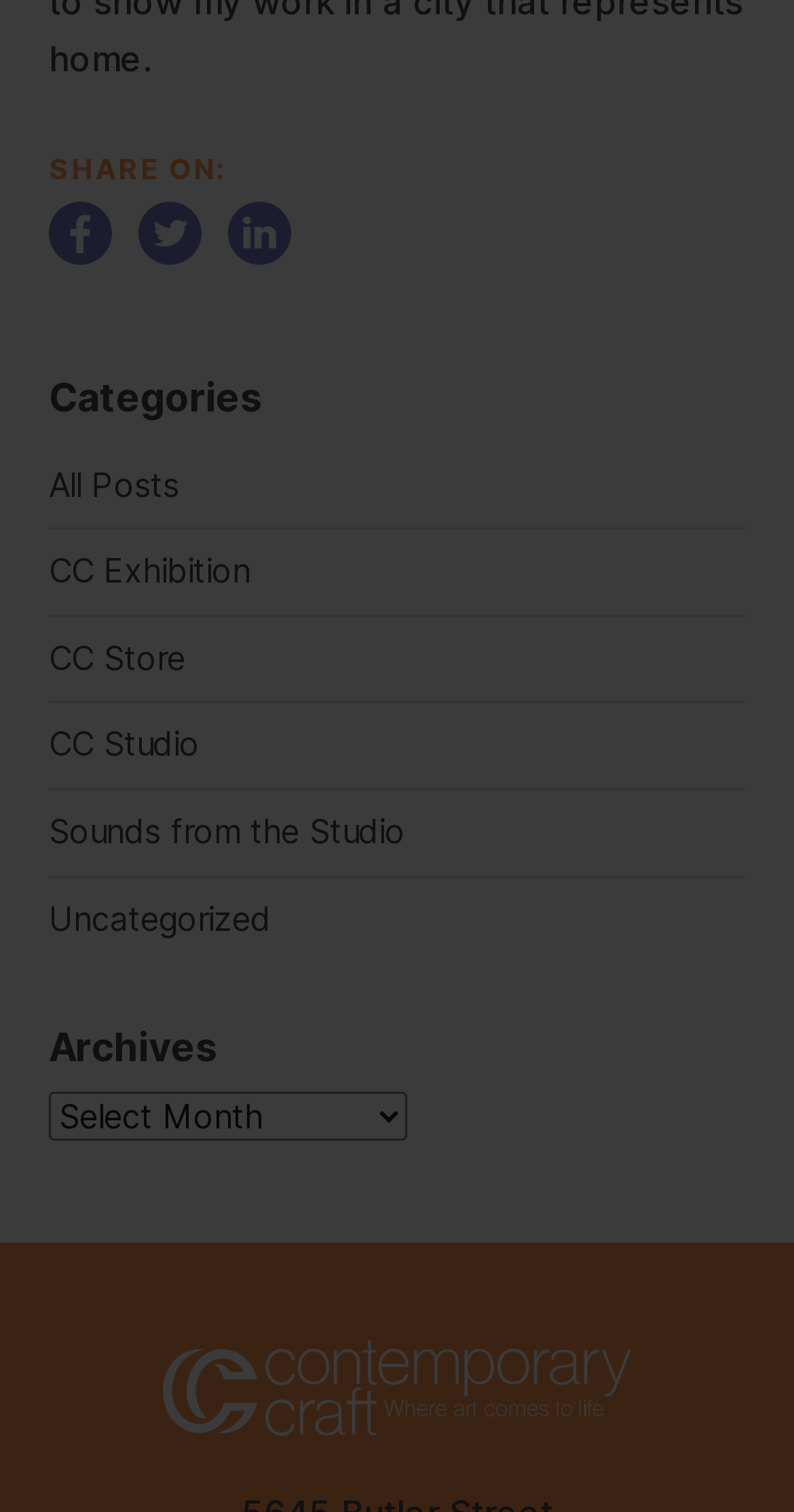Locate the bounding box coordinates of the clickable region necessary to complete the following instruction: "Share on Facebook". Provide the coordinates in the format of four float numbers between 0 and 1, i.e., [left, top, right, bottom].

[0.062, 0.133, 0.141, 0.185]